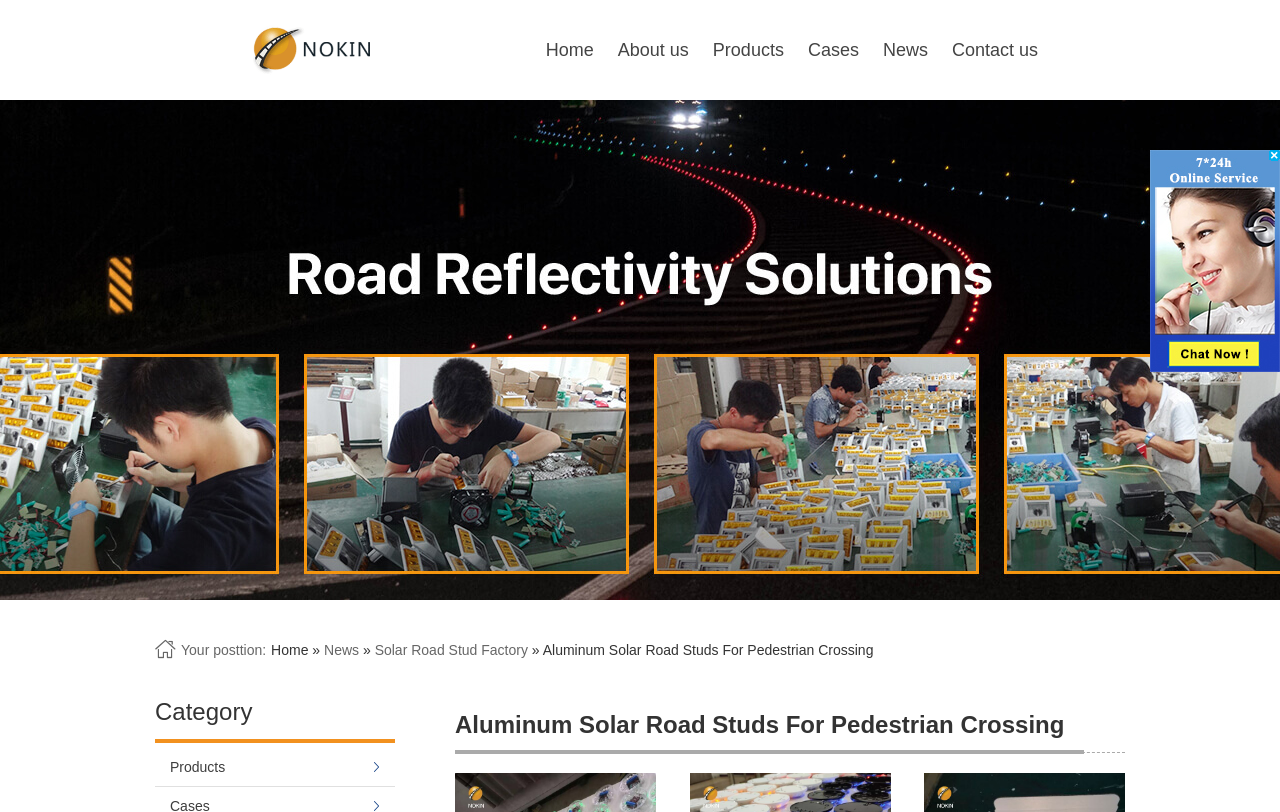Determine the bounding box coordinates of the target area to click to execute the following instruction: "visit DMV Sports Management."

None